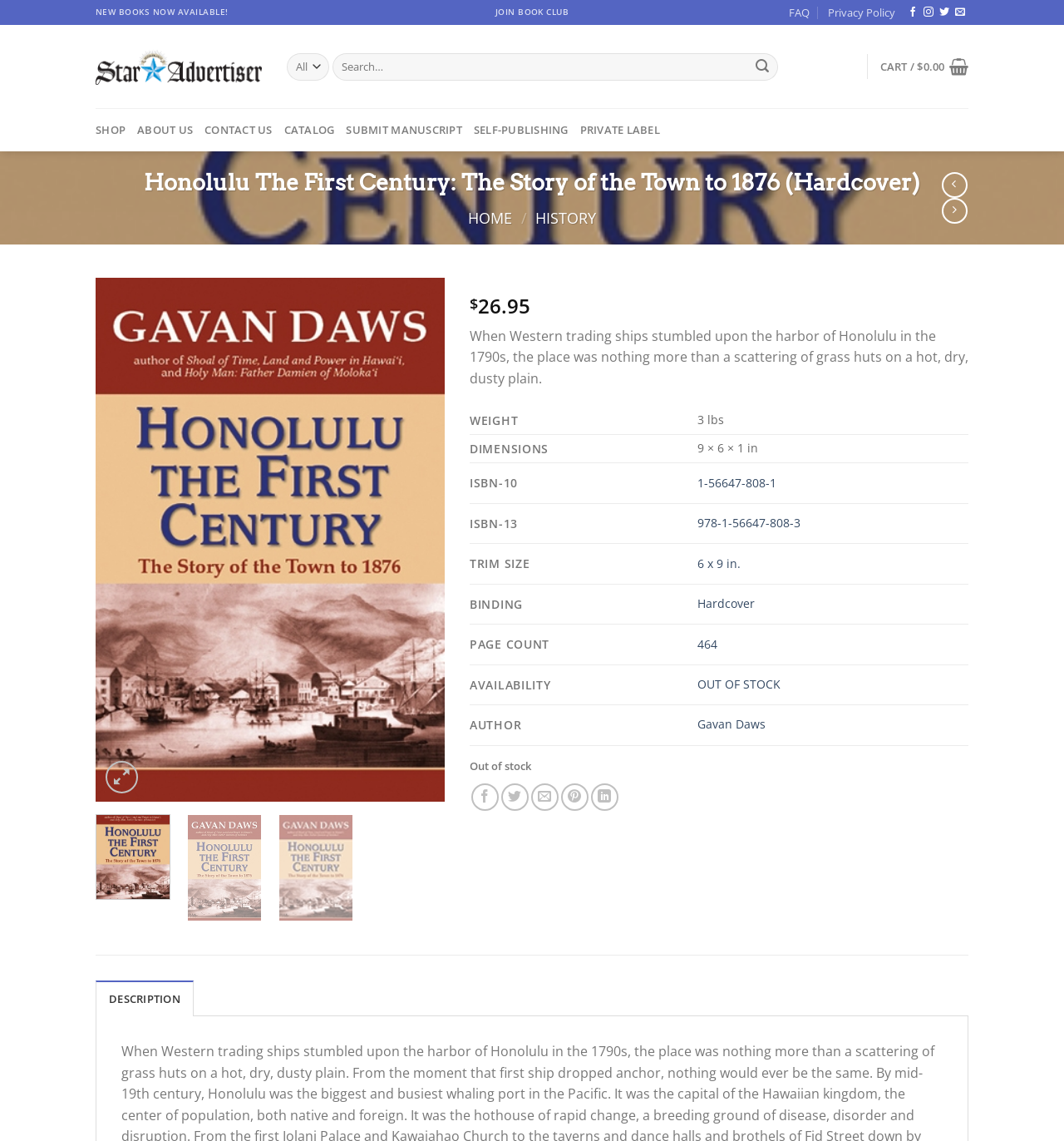Identify the bounding box coordinates of the section to be clicked to complete the task described by the following instruction: "Click on the 'NEXT' button". The coordinates should be four float numbers between 0 and 1, formatted as [left, top, right, bottom].

[0.378, 0.427, 0.406, 0.519]